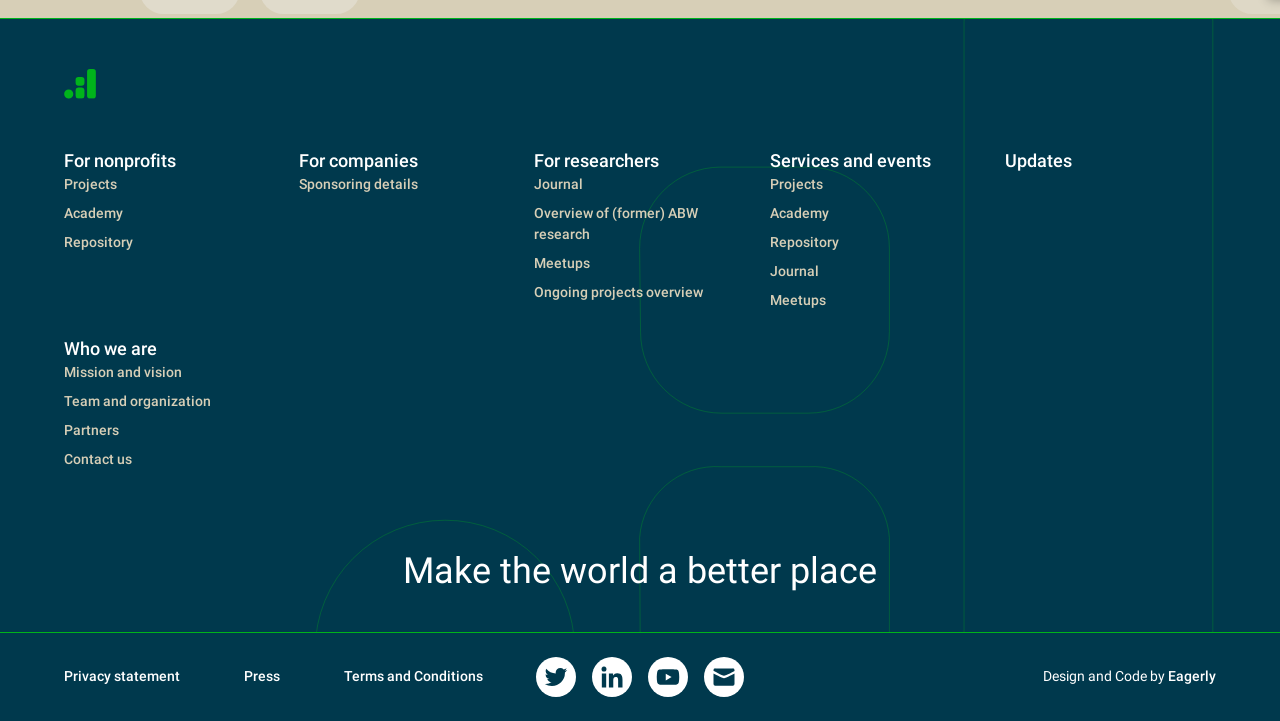Indicate the bounding box coordinates of the element that needs to be clicked to satisfy the following instruction: "Follow on Twitter". The coordinates should be four float numbers between 0 and 1, i.e., [left, top, right, bottom].

[0.419, 0.911, 0.45, 0.966]